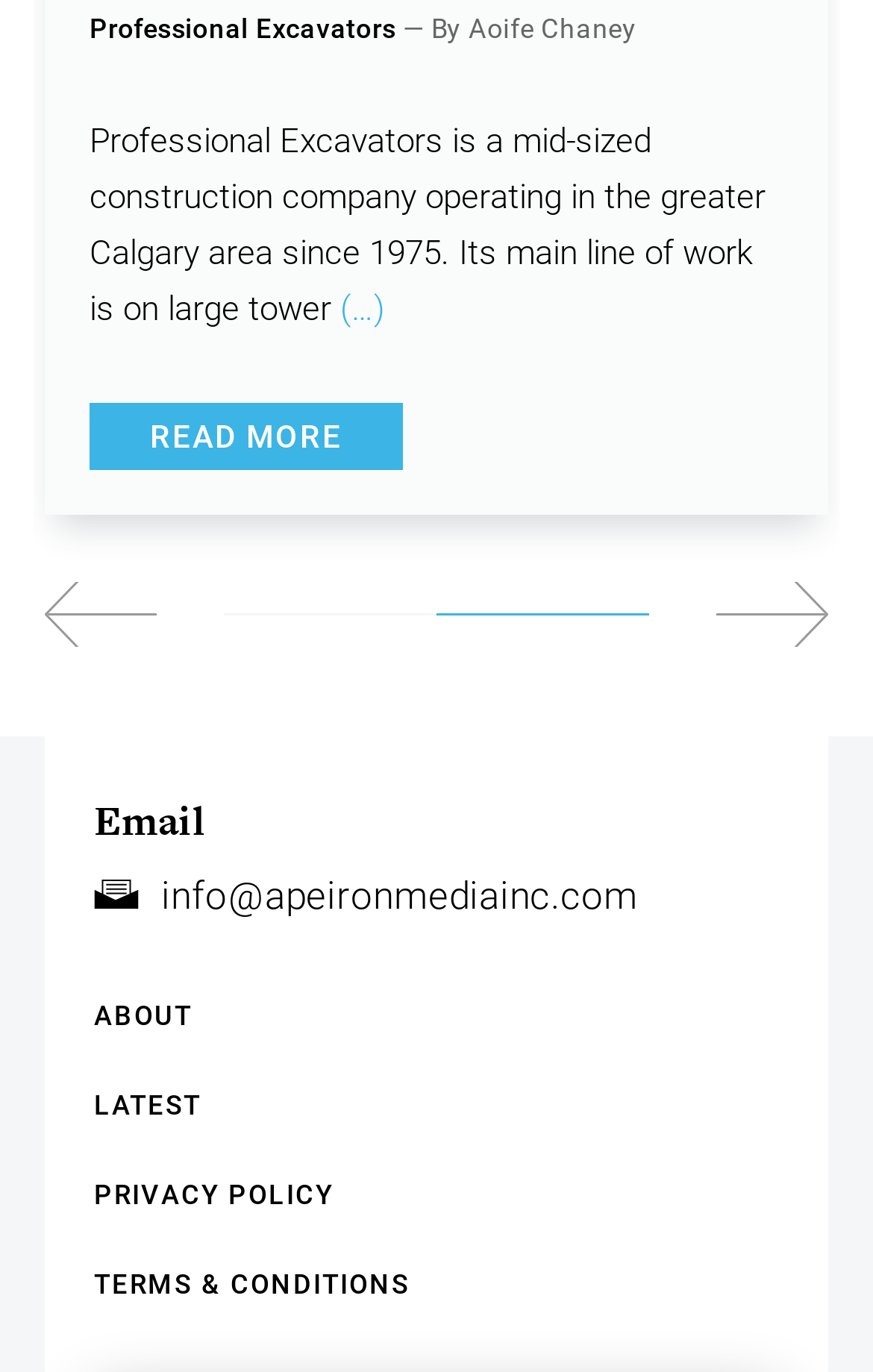Use the details in the image to answer the question thoroughly: 
What is the main line of work of the company?

The main line of work of the company is obtained from the StaticText element with the text 'Professional Excavators is a mid-sized construction company operating in the greater Calgary area since 1975. Its main line of work is on large tower'.